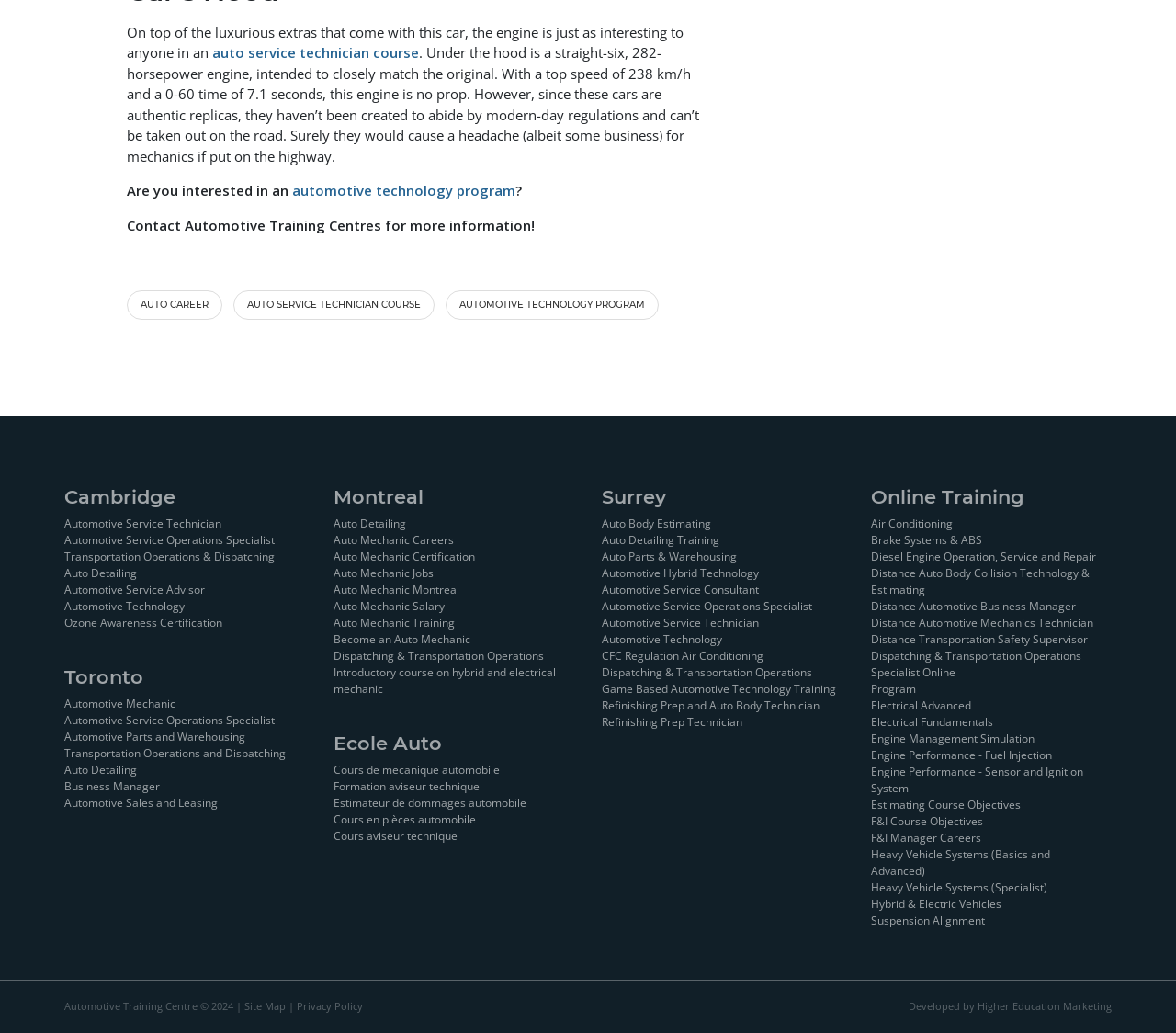How many locations are listed on this webpage?
Look at the image and answer with only one word or phrase.

5